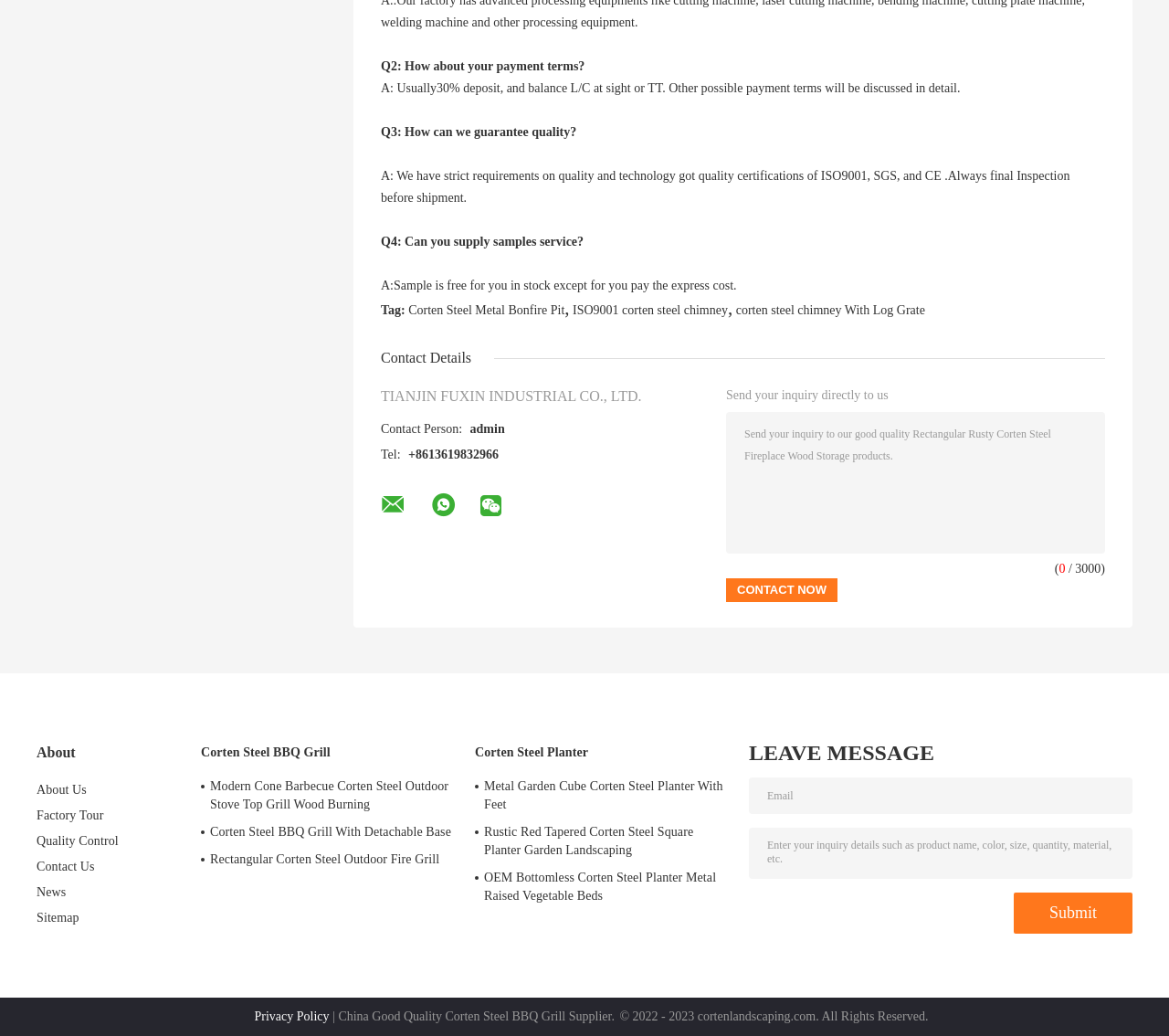Locate the bounding box coordinates of the clickable element to fulfill the following instruction: "Click the 'Contact Now' button". Provide the coordinates as four float numbers between 0 and 1 in the format [left, top, right, bottom].

[0.621, 0.558, 0.716, 0.581]